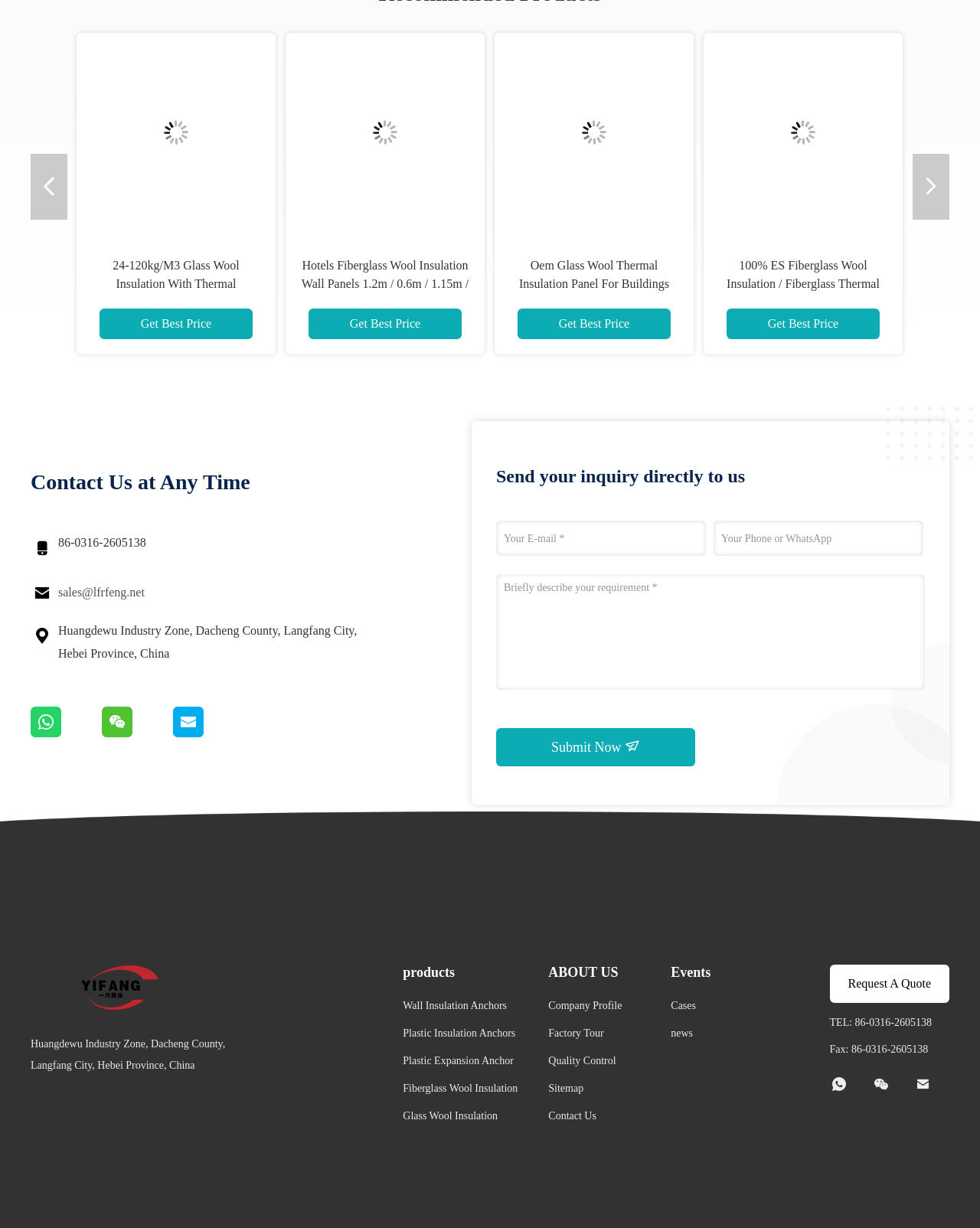What is the company's location?
From the details in the image, answer the question comprehensively.

The company's location is displayed in the 'Contact Us' section and the footer, providing the exact address of the company's headquarters.